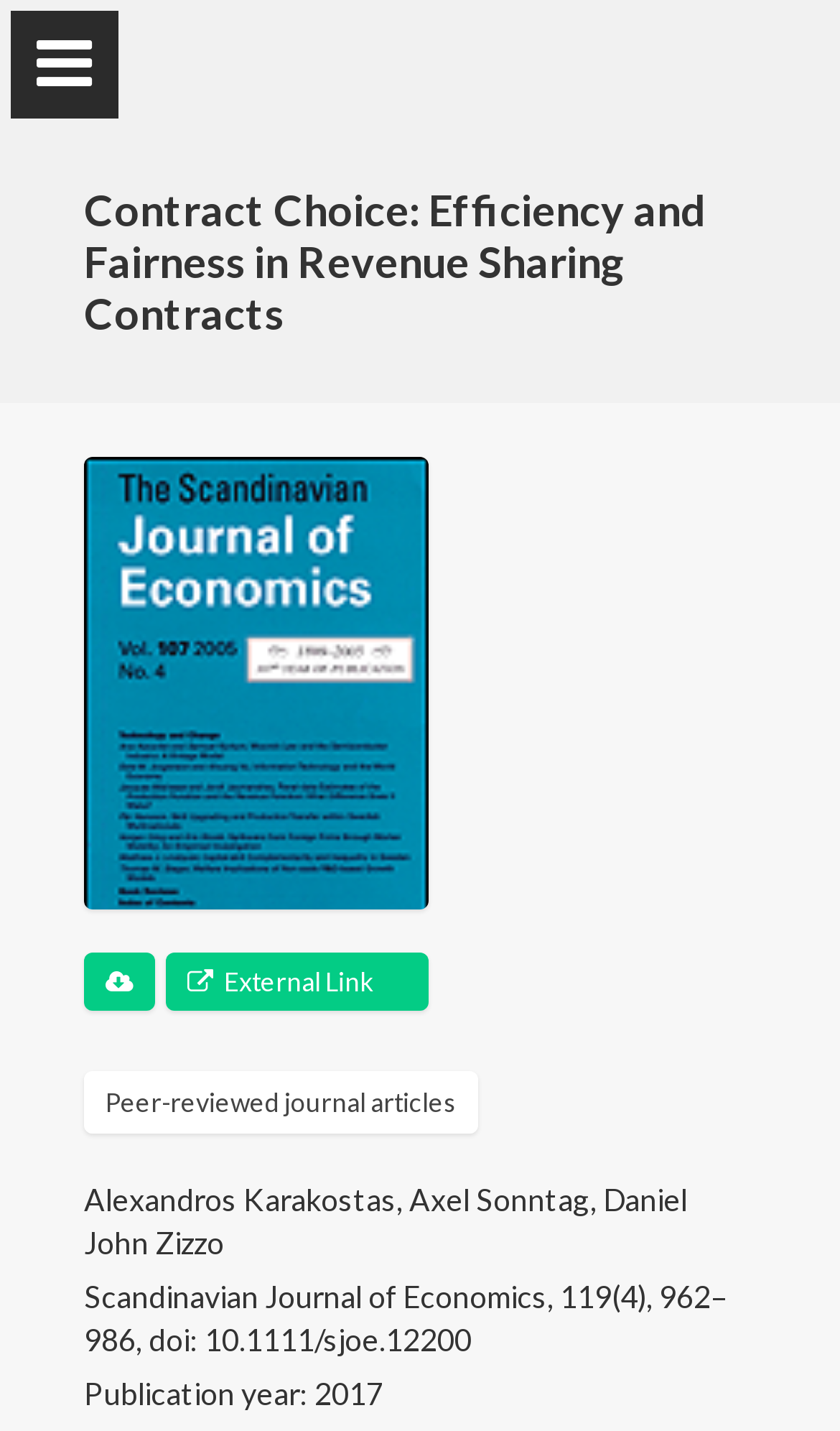What is the year of publication?
Analyze the image and provide a thorough answer to the question.

I found the answer by looking at the publication information on the webpage, where it says 'Publication year: 2017'.